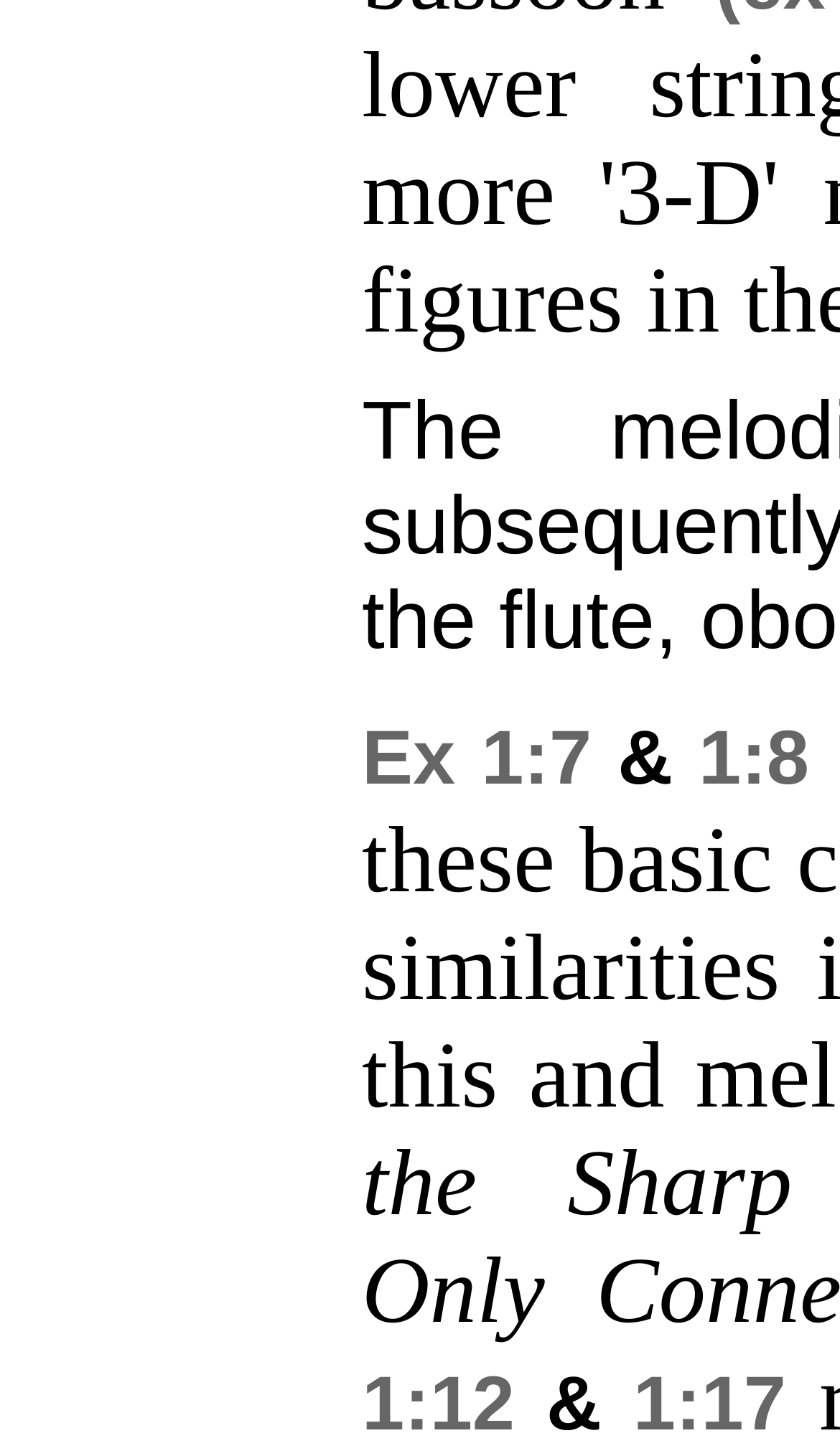Given the description Ex 1:7, predict the bounding box coordinates of the UI element. Ensure the coordinates are in the format (top-left x, top-left y, bottom-right x, bottom-right y) and all values are between 0 and 1.

[0.431, 0.49, 0.704, 0.549]